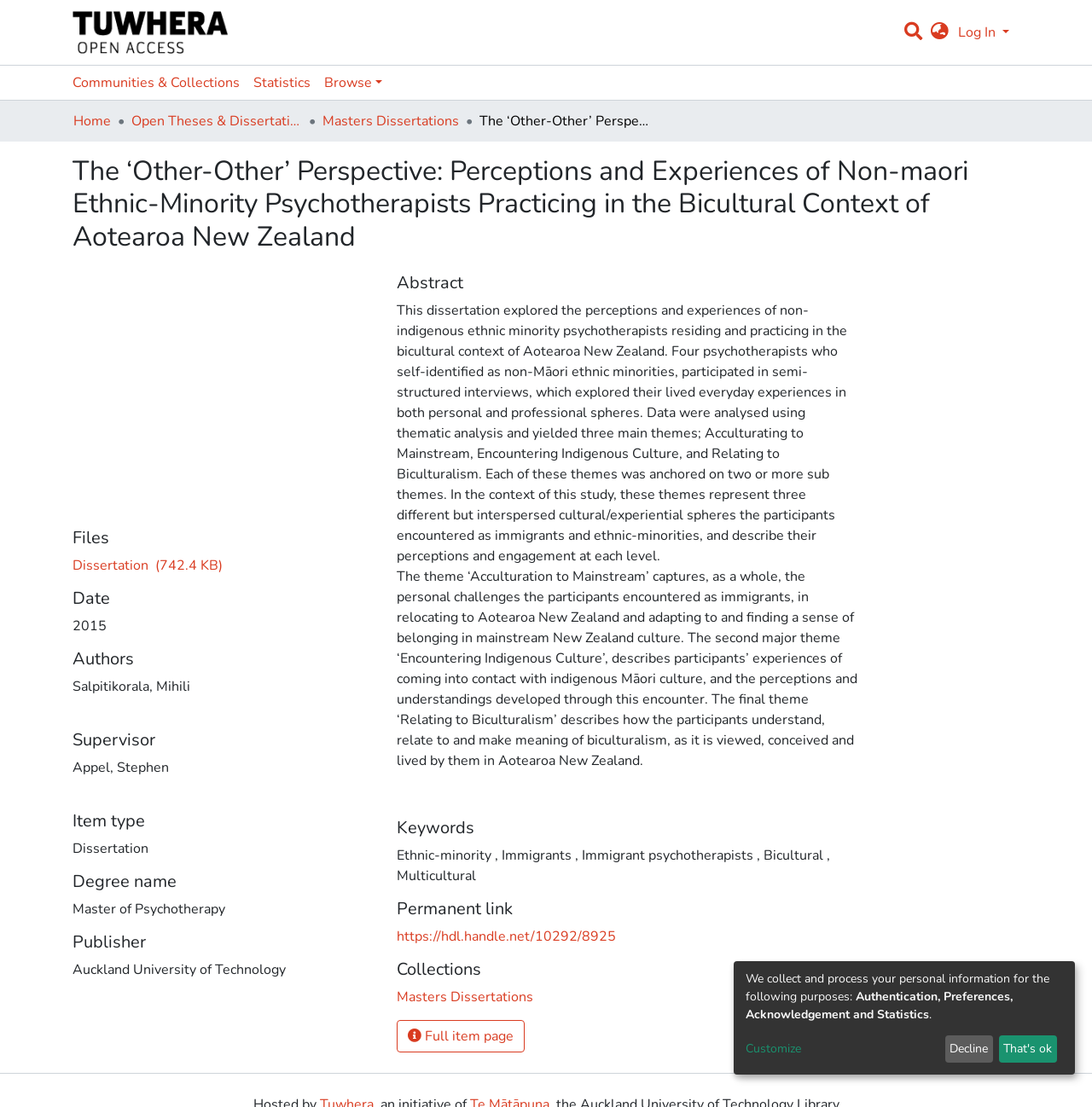Respond to the question with just a single word or phrase: 
Who is the author of the dissertation?

Mihili Salpitikorala